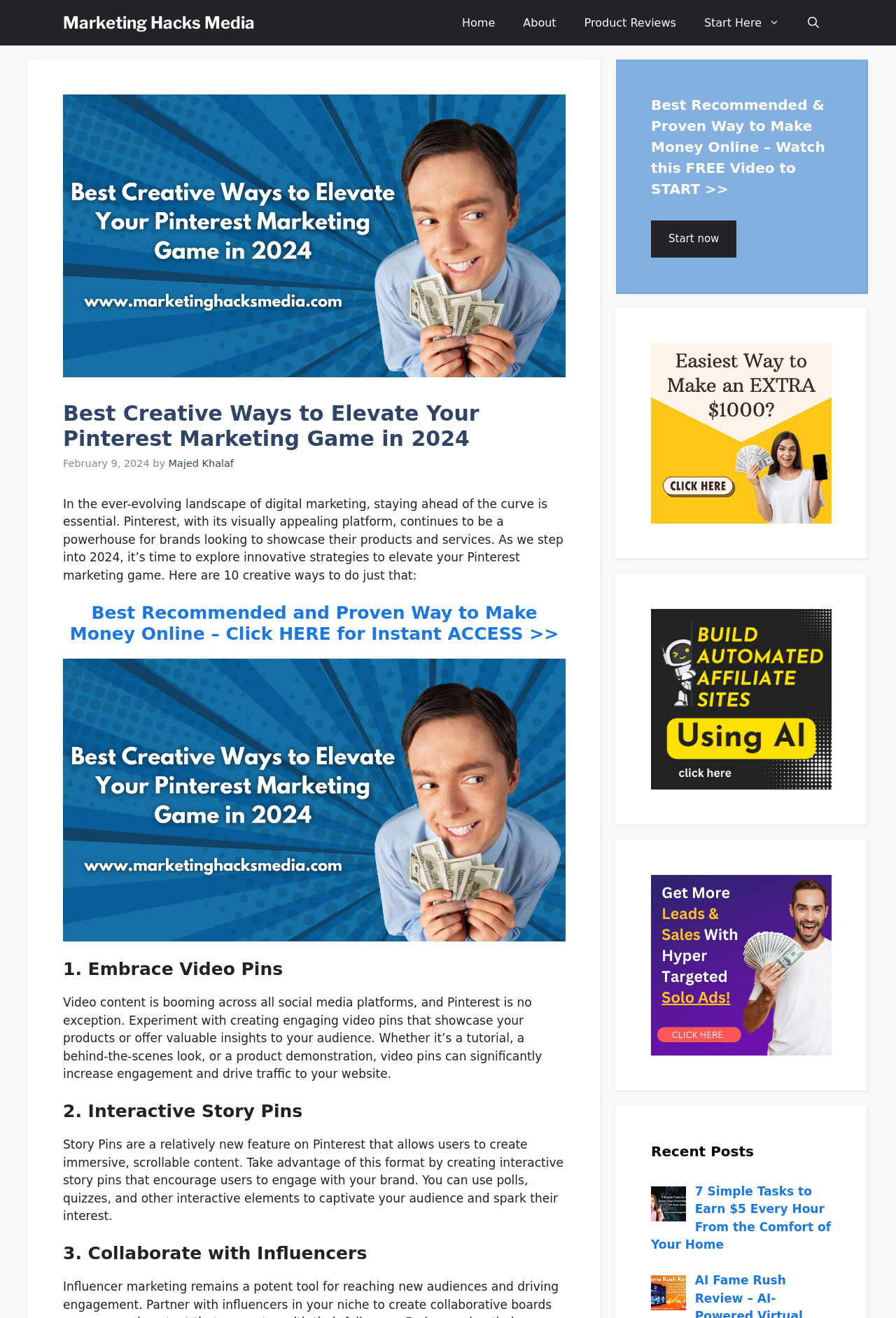What is the topic of the article?
Look at the screenshot and provide an in-depth answer.

Based on the webpage content, the topic of the article is Pinterest marketing, as indicated by the heading 'Best Creative Ways to Elevate Your Pinterest Marketing Game in 2024' and the subsequent discussion of various strategies to improve Pinterest marketing.